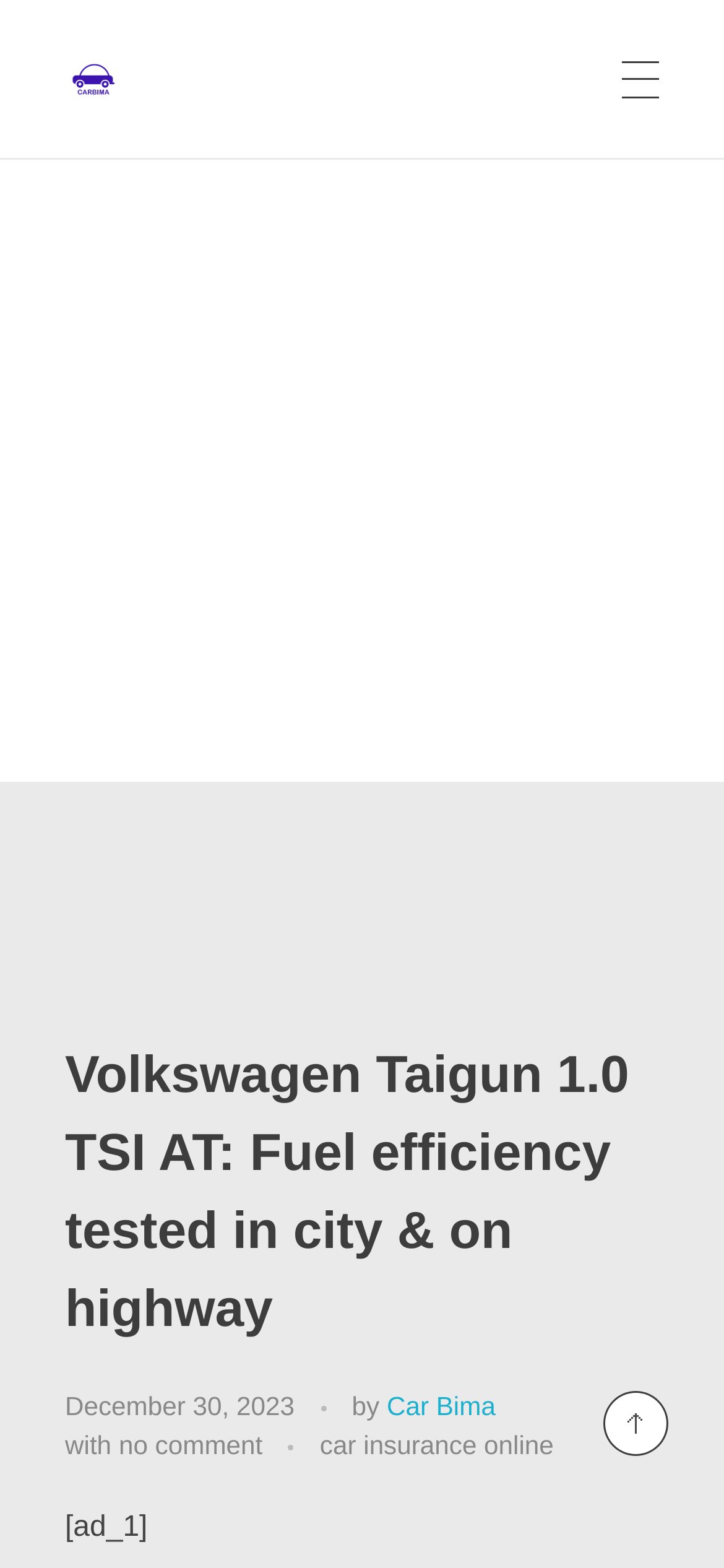Provide the bounding box coordinates of the UI element this sentence describes: "About Us".

[0.09, 0.101, 0.91, 0.201]